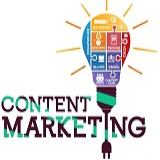Please give a concise answer to this question using a single word or phrase: 
What is prominently displayed at the bottom?

CONTENT MARKETING